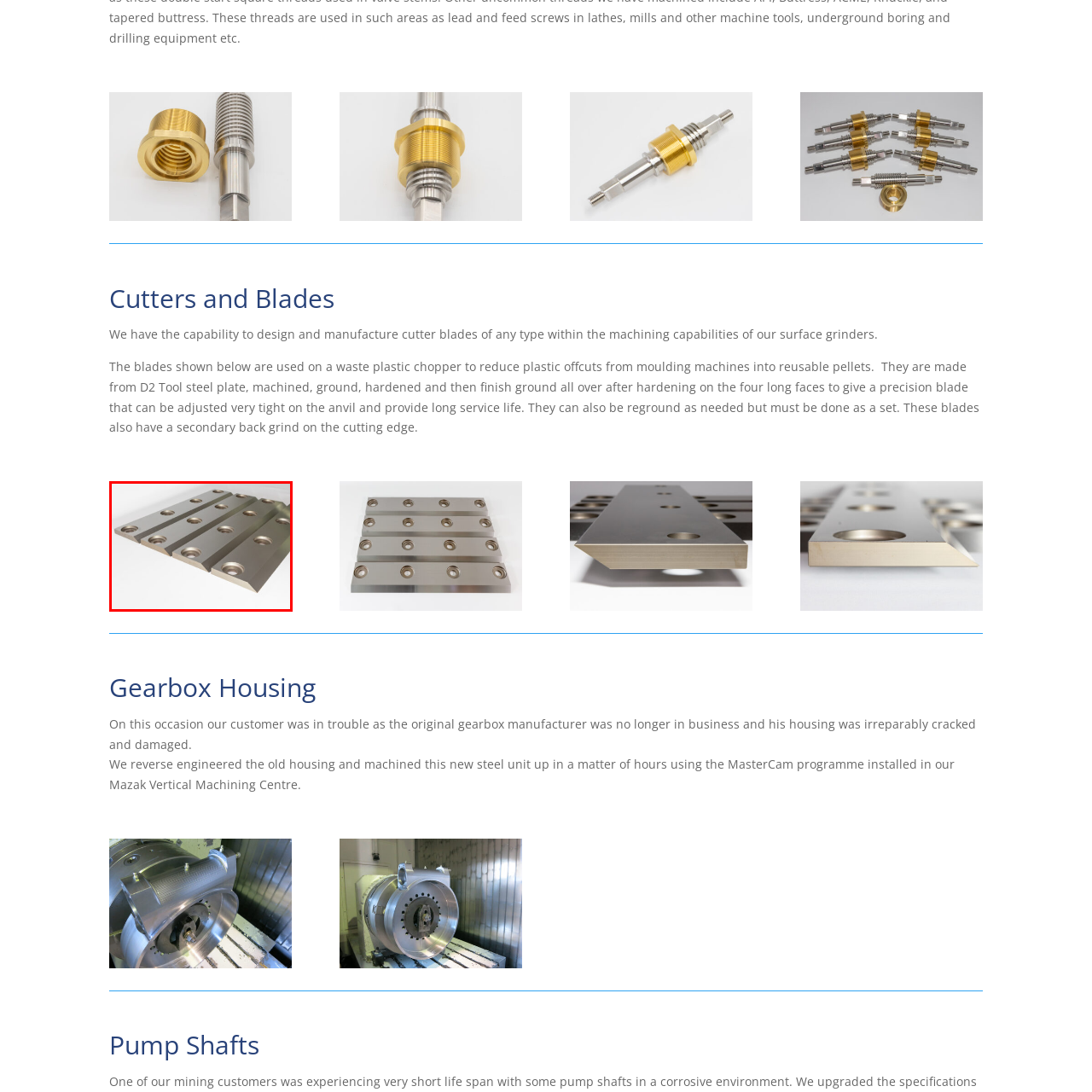Detail the visual elements present in the red-framed section of the image.

The image showcases a series of precision machined cutter blades arranged in a row, each featuring multiple cylindrical holes along their surface. These blades are meticulously crafted to be used on a waste plastic chopper, designed to reduce plastic offcuts from molding machines into reusable pellets. Made from D2 Tool steel plate, these blades undergo a comprehensive manufacturing process that includes machining, grinding, hardening, and finish grinding. This results in a durable product that offers a long service life and can be adjusted tightly against an anvil for optimal performance. The image highlights the blades’ sleek metallic finish, indicative of their high quality and precision engineering.